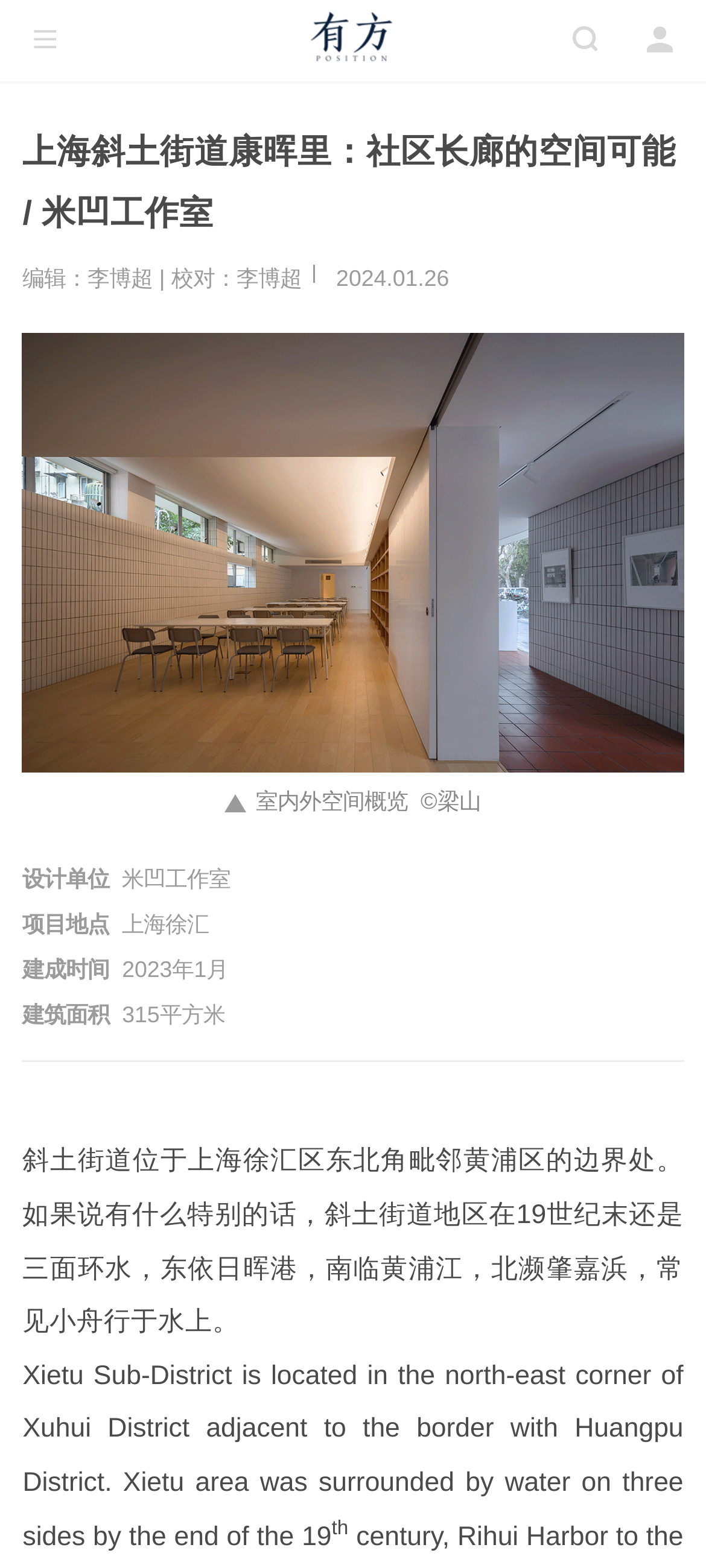Offer an in-depth caption of the entire webpage.

This webpage appears to be a project showcase for a community development in Shanghai, China. At the top, there is a logo image of "有方" (Archiposition) and a title "上海斜土街道康晖里：社区长廊的空间可能 / 米凹工作室" (Shanghai Xietu Sub-District: Spatial Possibilities of Community Corridor /米凹 Studio).

Below the title, there are two lines of text: the first line indicates the editor and proofreader, and the second line shows the publication date, "2024.01.26". 

To the right of the publication date, there is a figure with a caption "室内外空间概览 ©梁山" (Indoor and Outdoor Space Overview ©梁山). The figure takes up a significant portion of the page.

Underneath the figure, there are several sections of text, each with a heading and corresponding information. The sections include "设计单位" (Design Unit), "项目地点" (Project Location), "建成时间" (Completion Time), and "建筑面积" (Building Area). The information provided includes the design unit, project location, completion time, and building area.

Following these sections, there is a horizontal separator, and then a block of text that describes the Xietu Sub-District area, including its location and historical context. The text is provided in both Chinese and English.